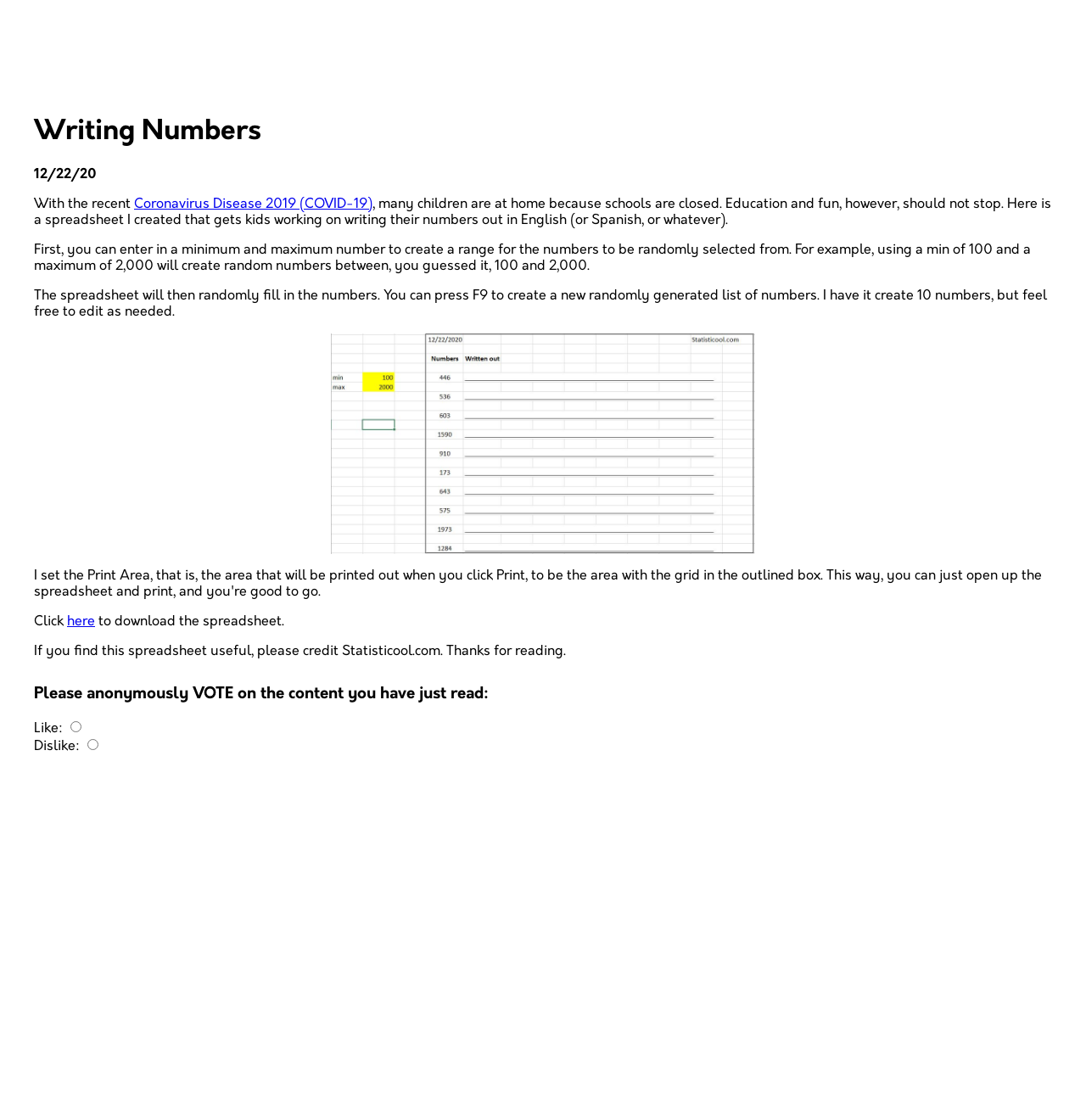Please determine the bounding box coordinates for the element with the description: "Coronavirus Disease 2019 (COVID-19)".

[0.123, 0.175, 0.343, 0.189]